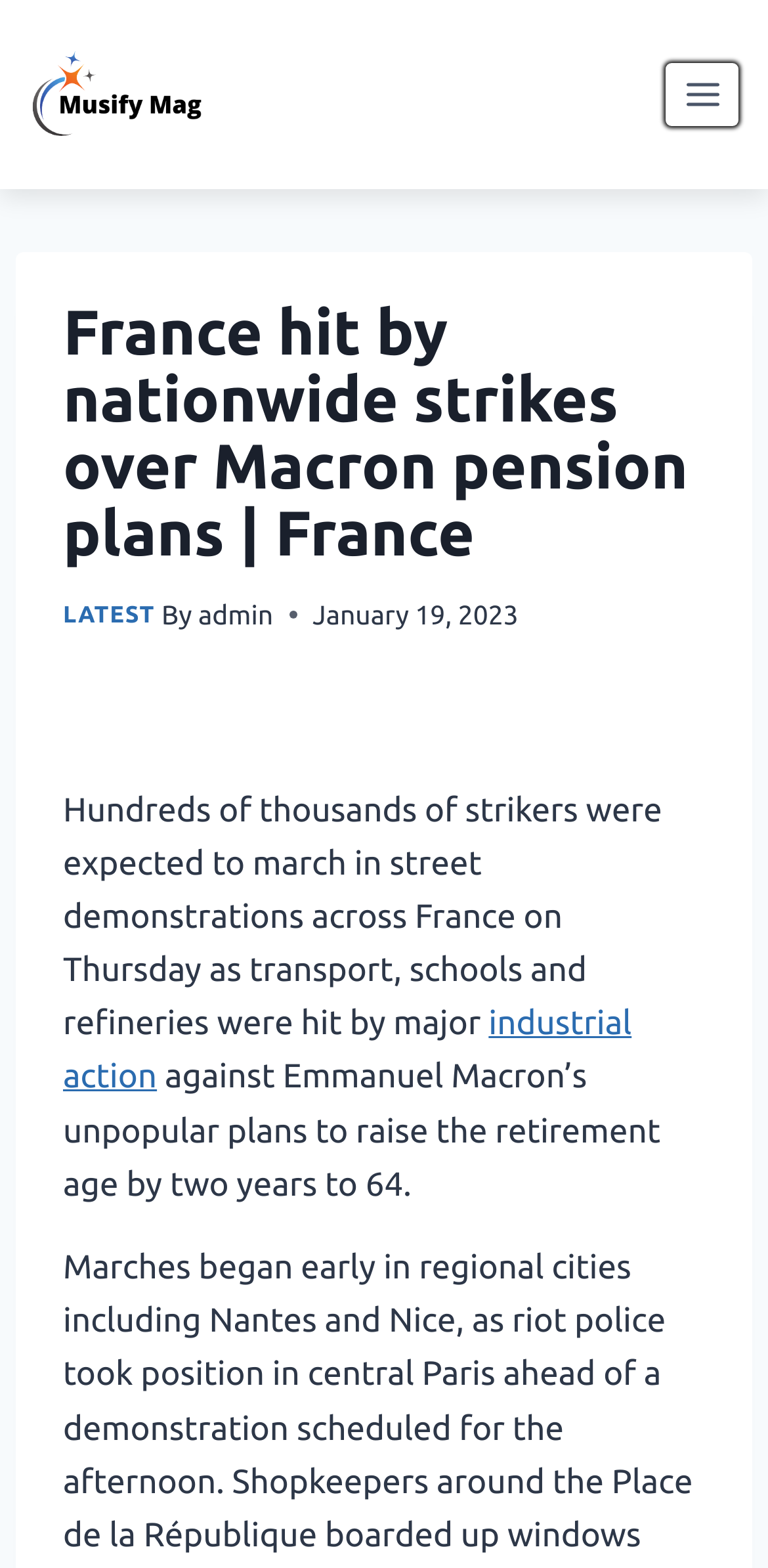Identify the bounding box coordinates for the UI element described as follows: aria-label="Musify Mag". Use the format (top-left x, top-left y, bottom-right x, bottom-right y) and ensure all values are floating point numbers between 0 and 1.

[0.038, 0.033, 0.269, 0.087]